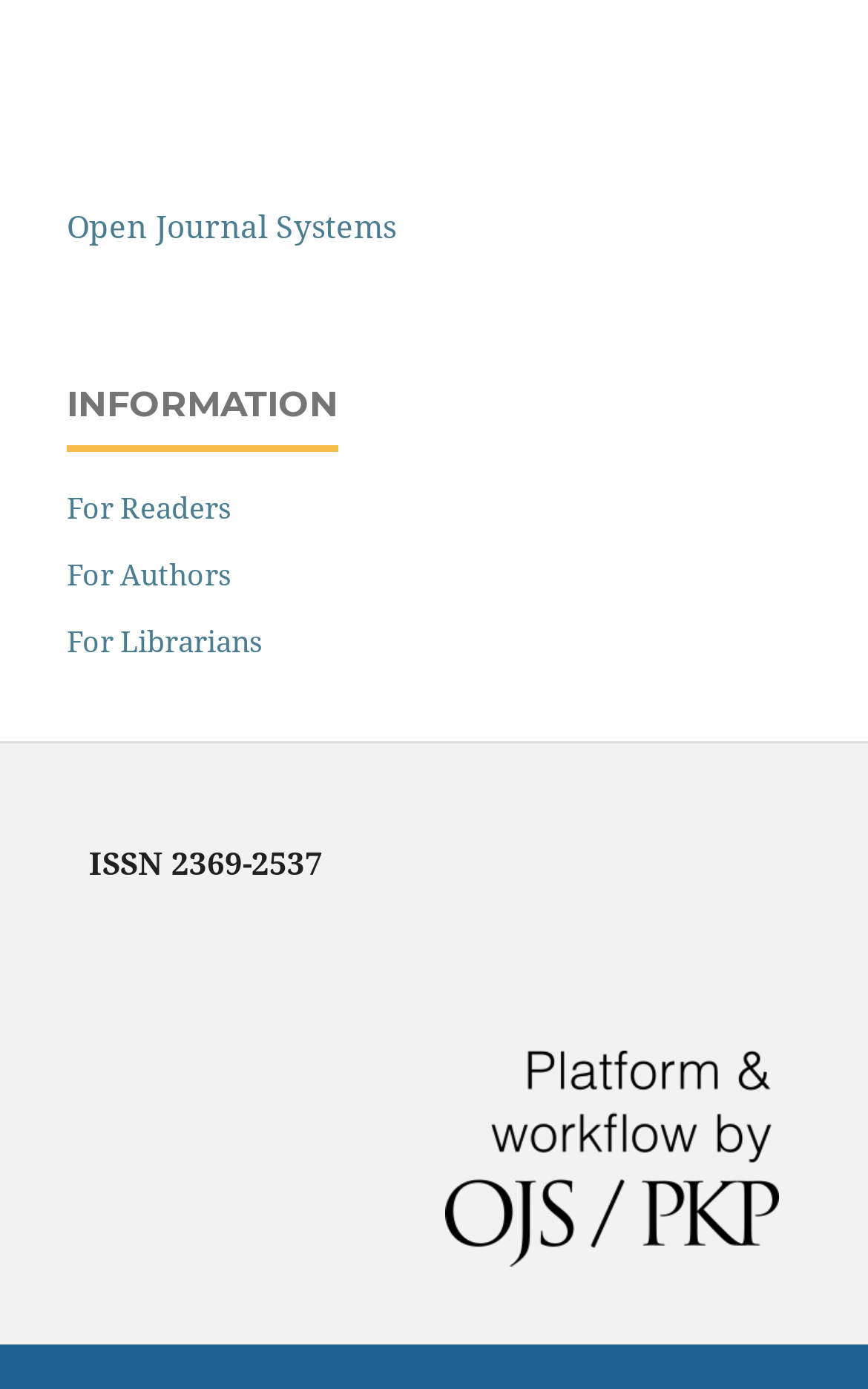Answer the question below in one word or phrase:
What is the name of the publishing system mentioned on the webpage?

OJS/PKP